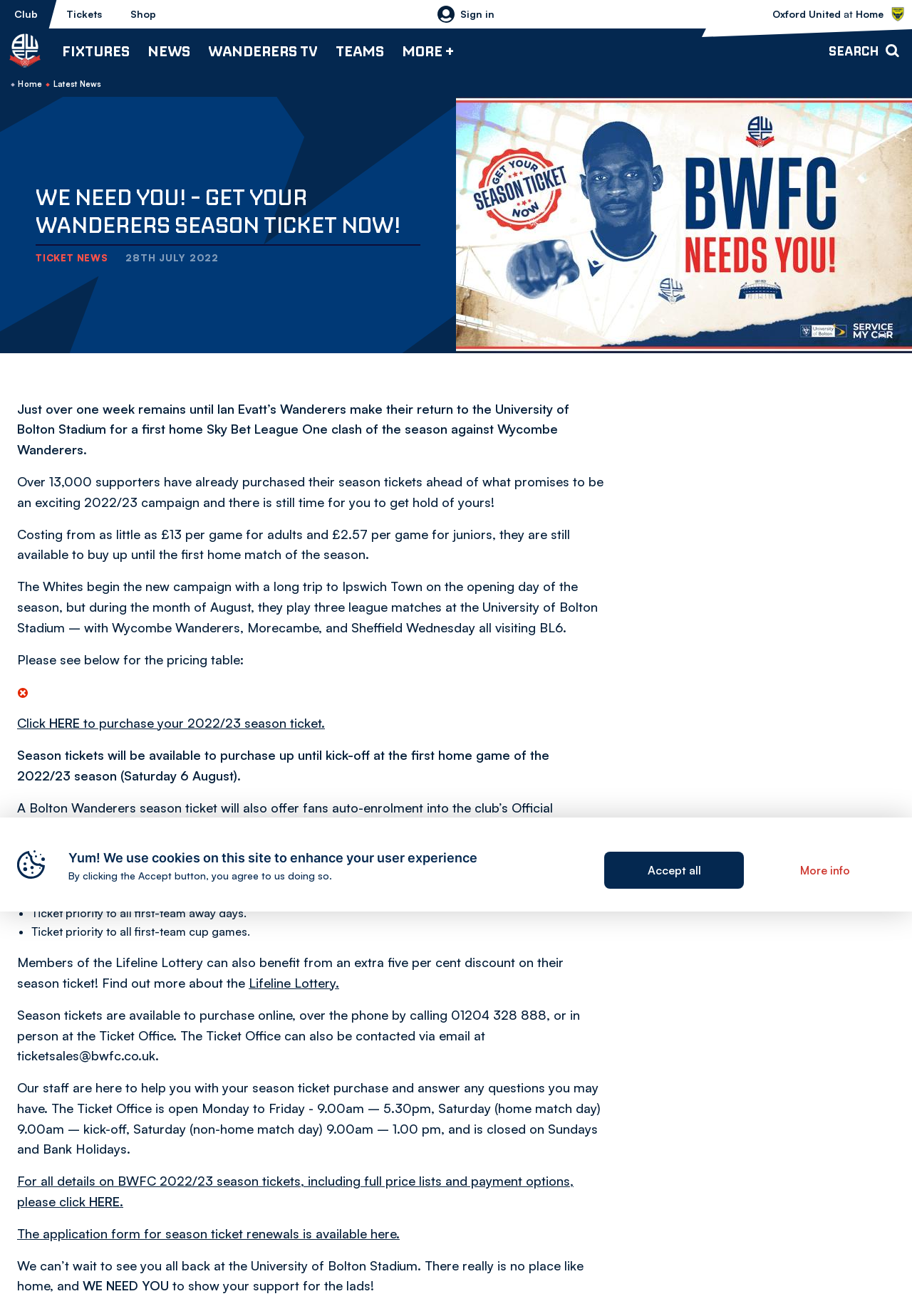Can you find the bounding box coordinates for the element that needs to be clicked to execute this instruction: "View the 'History' section"? The coordinates should be given as four float numbers between 0 and 1, i.e., [left, top, right, bottom].

[0.081, 0.092, 0.304, 0.107]